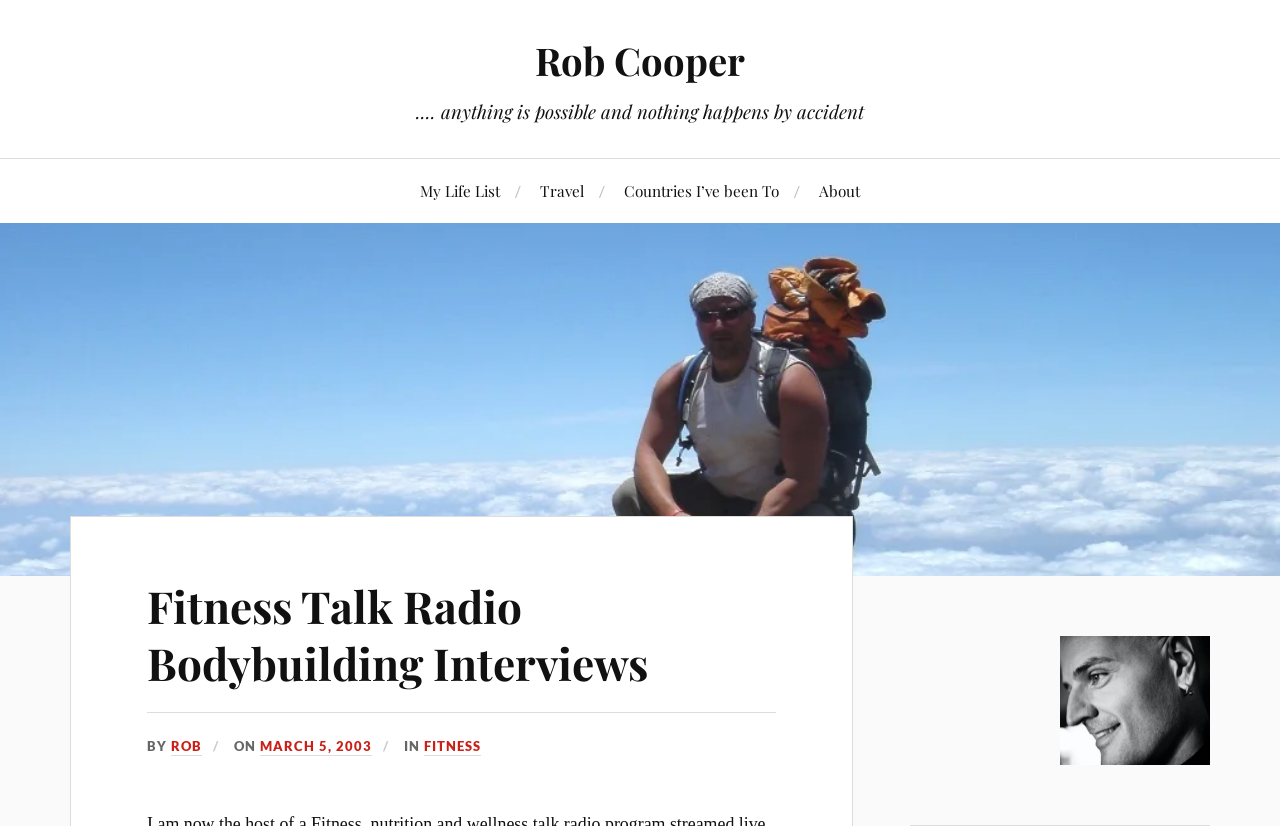Answer this question using a single word or a brief phrase:
What are the categories listed on the webpage?

My Life List, Travel, Countries I’ve been To, About